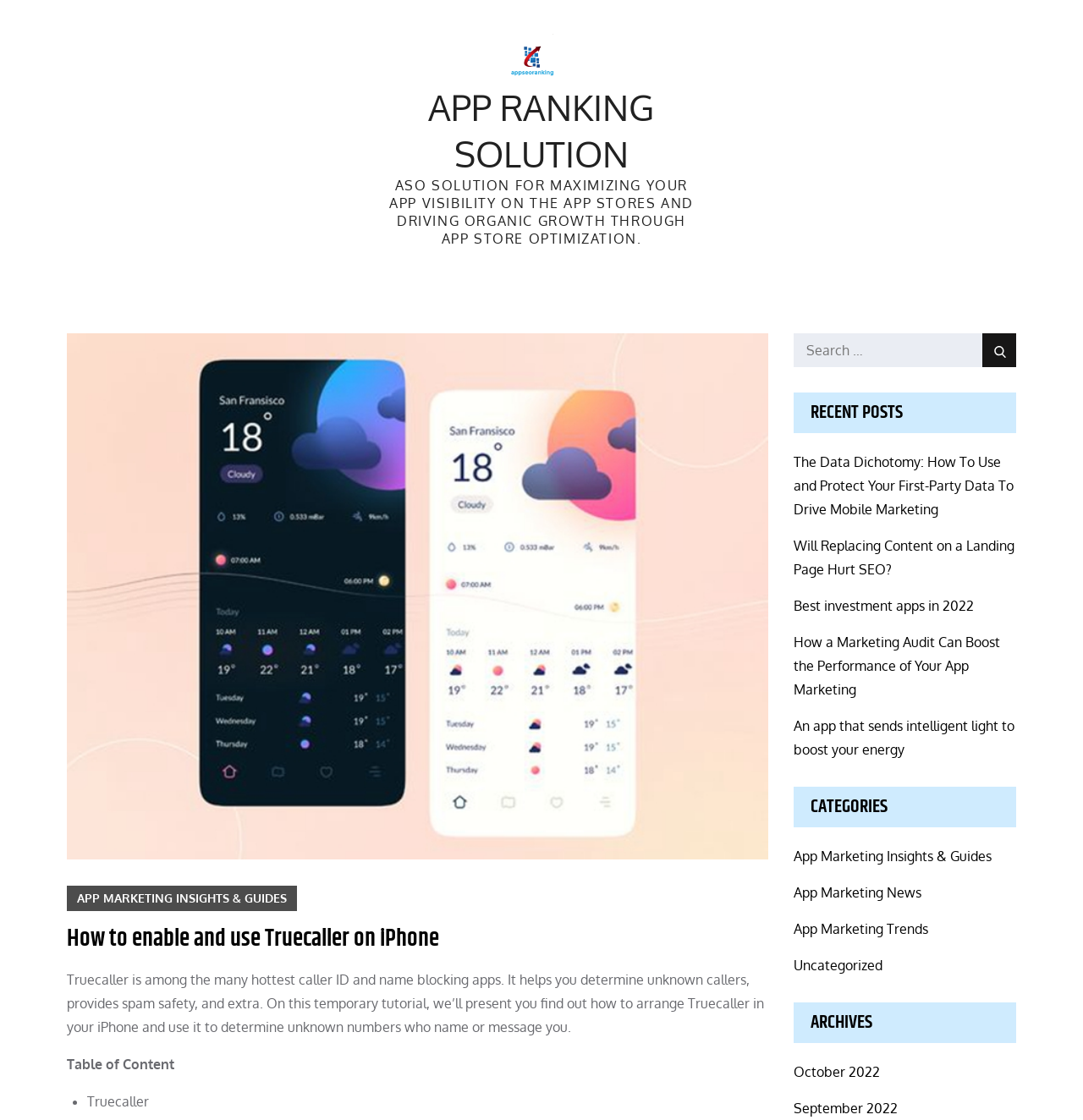Please predict the bounding box coordinates (top-left x, top-left y, bottom-right x, bottom-right y) for the UI element in the screenshot that fits the description: alt="App Seo Ranking Logo"

[0.467, 0.046, 0.518, 0.061]